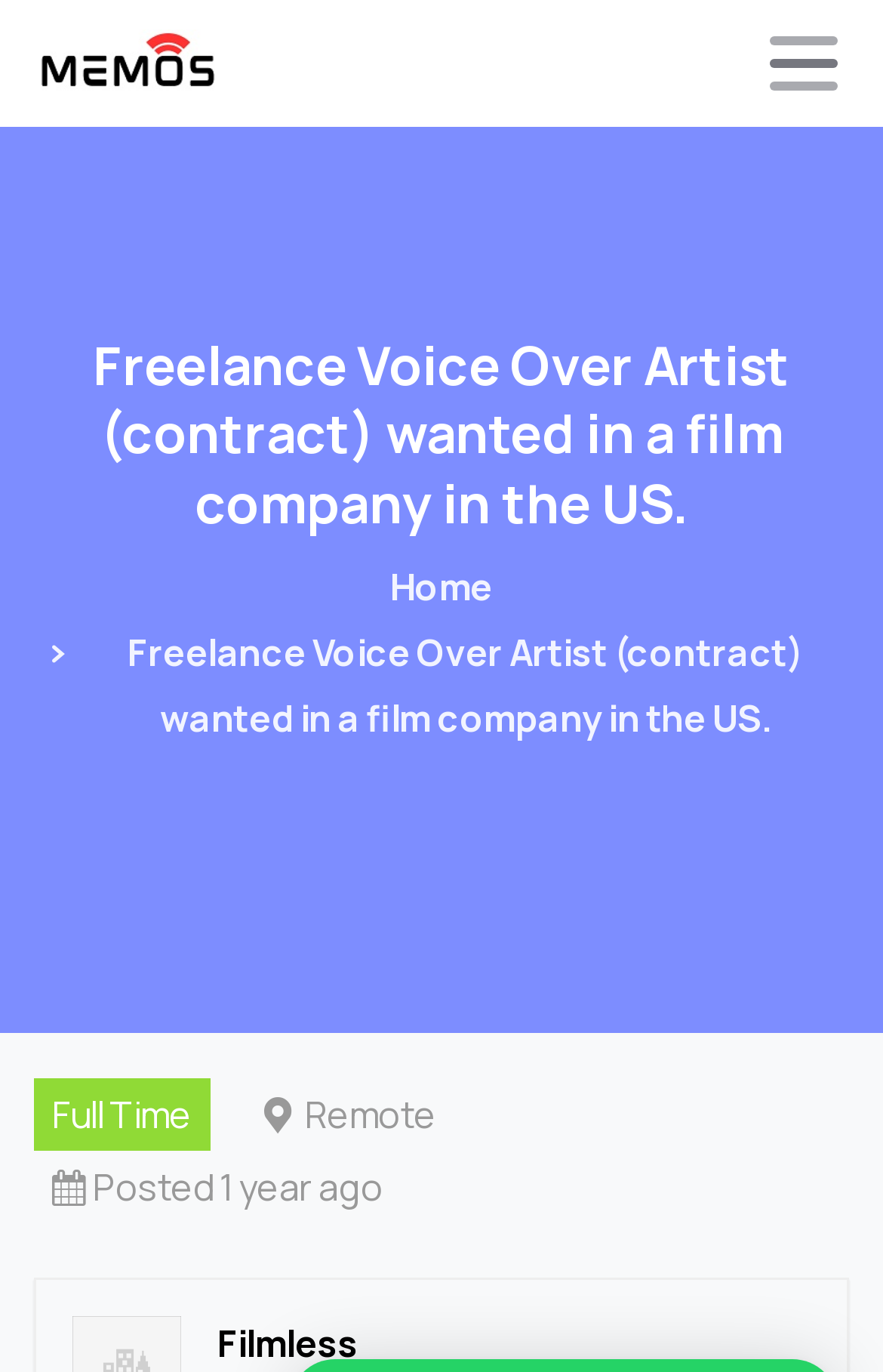What is the job type?
Using the image as a reference, give a one-word or short phrase answer.

Freelance Voice Over Artist